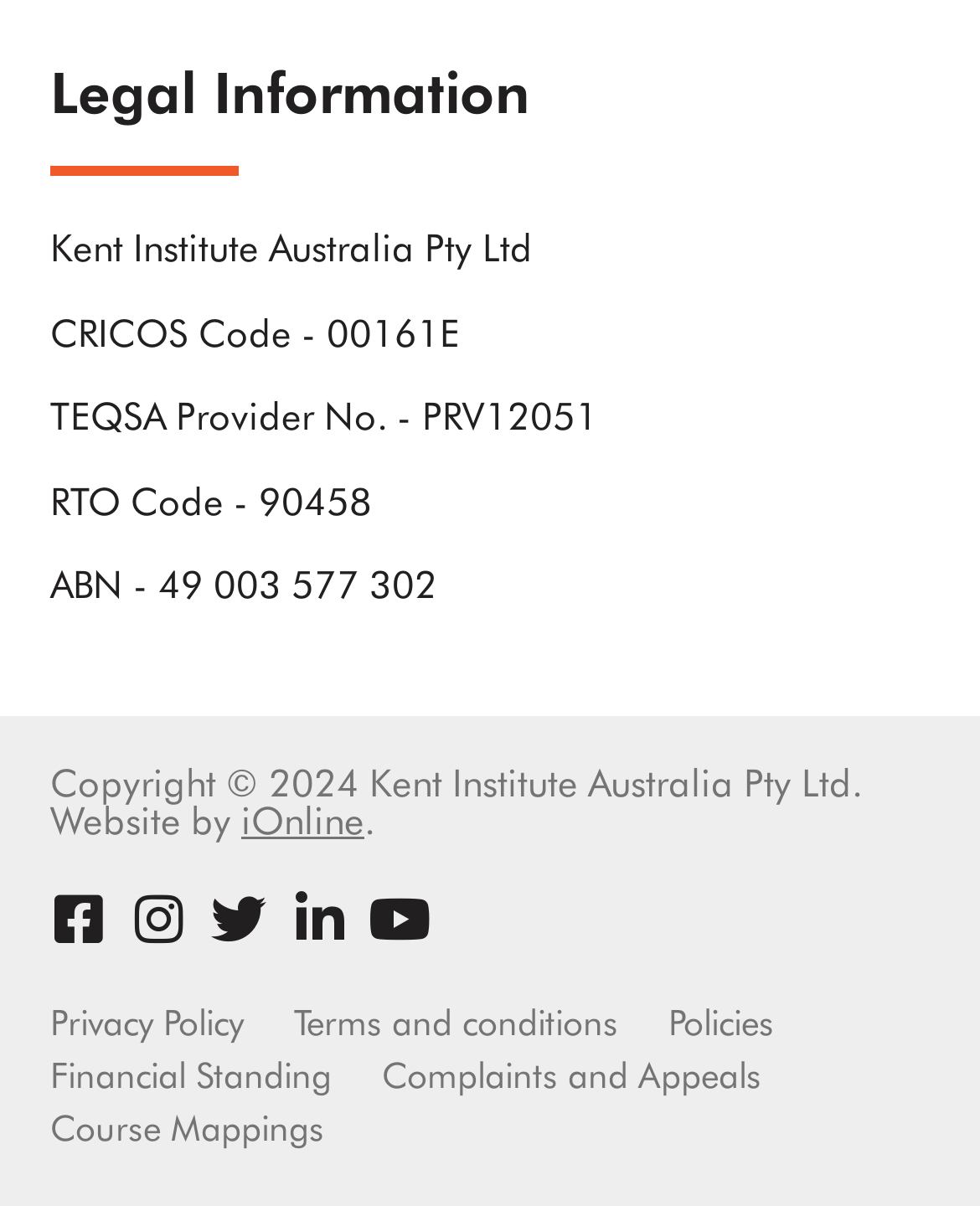Please reply to the following question using a single word or phrase: 
What is the RTO code of Kent Institute Australia Pty Ltd?

90458